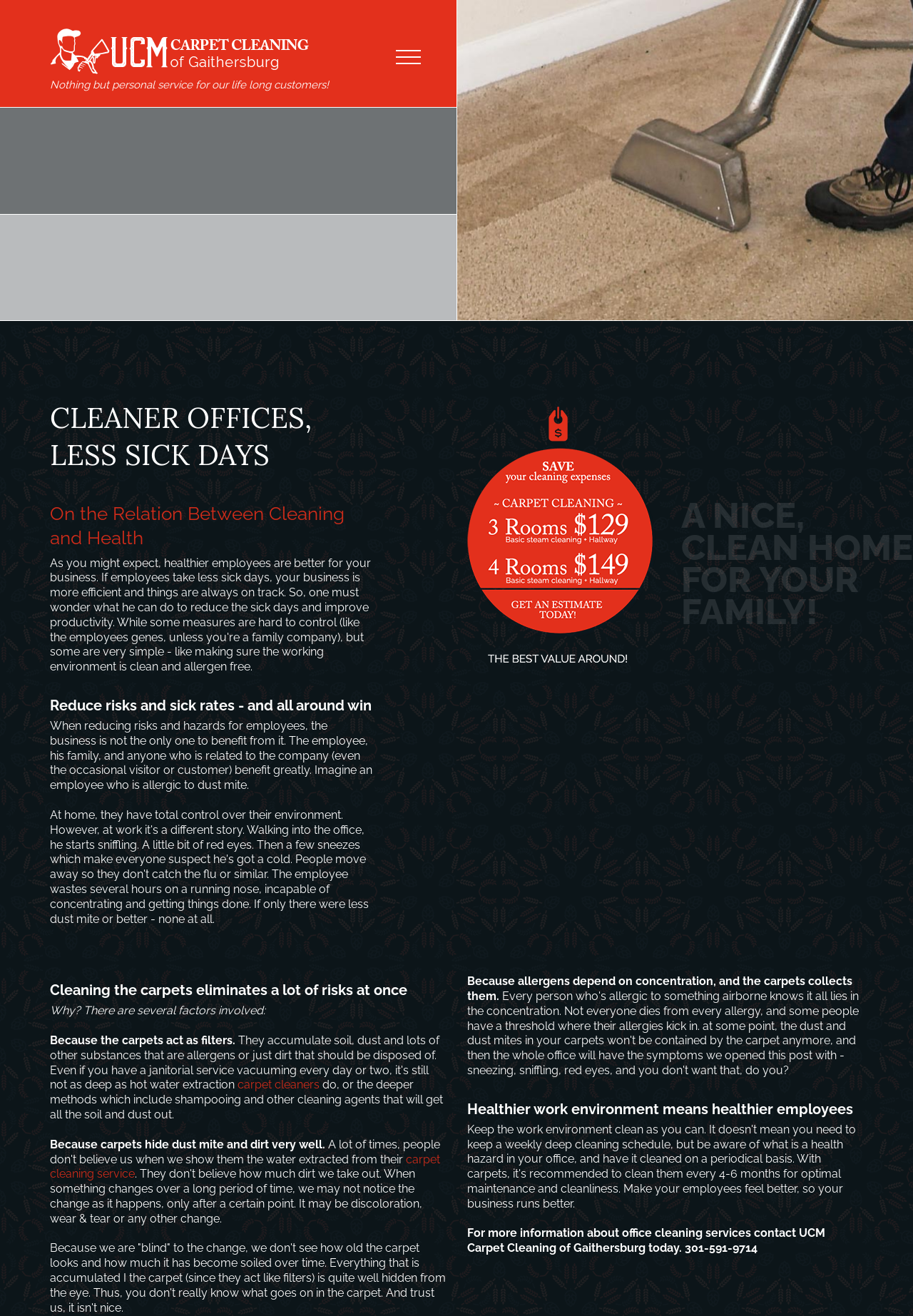Generate the text content of the main headline of the webpage.

CLEANER OFFICES, LESS SICK DAYS